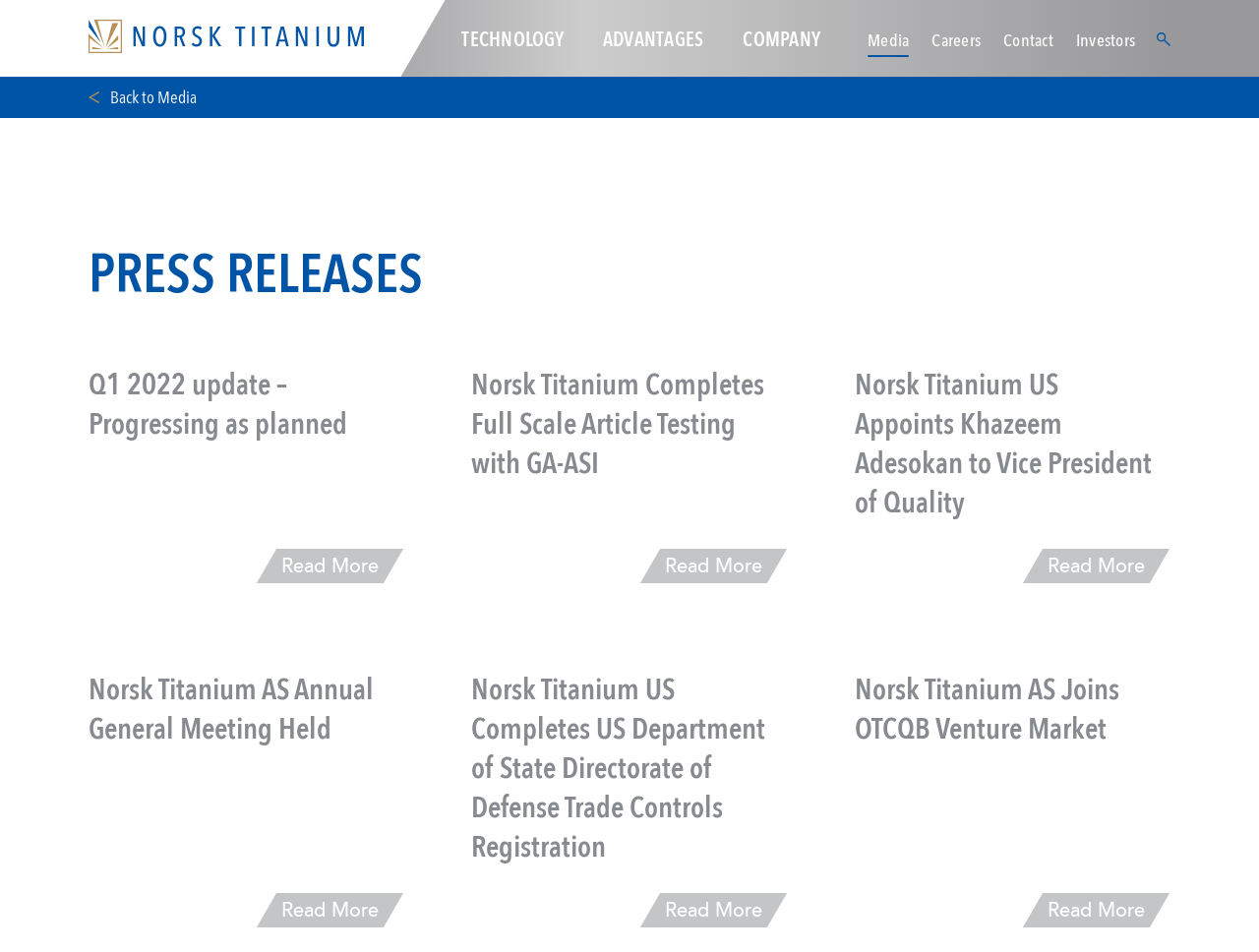Identify the bounding box for the UI element described as: "Back to Media". Ensure the coordinates are four float numbers between 0 and 1, formatted as [left, top, right, bottom].

[0.07, 0.094, 0.156, 0.113]